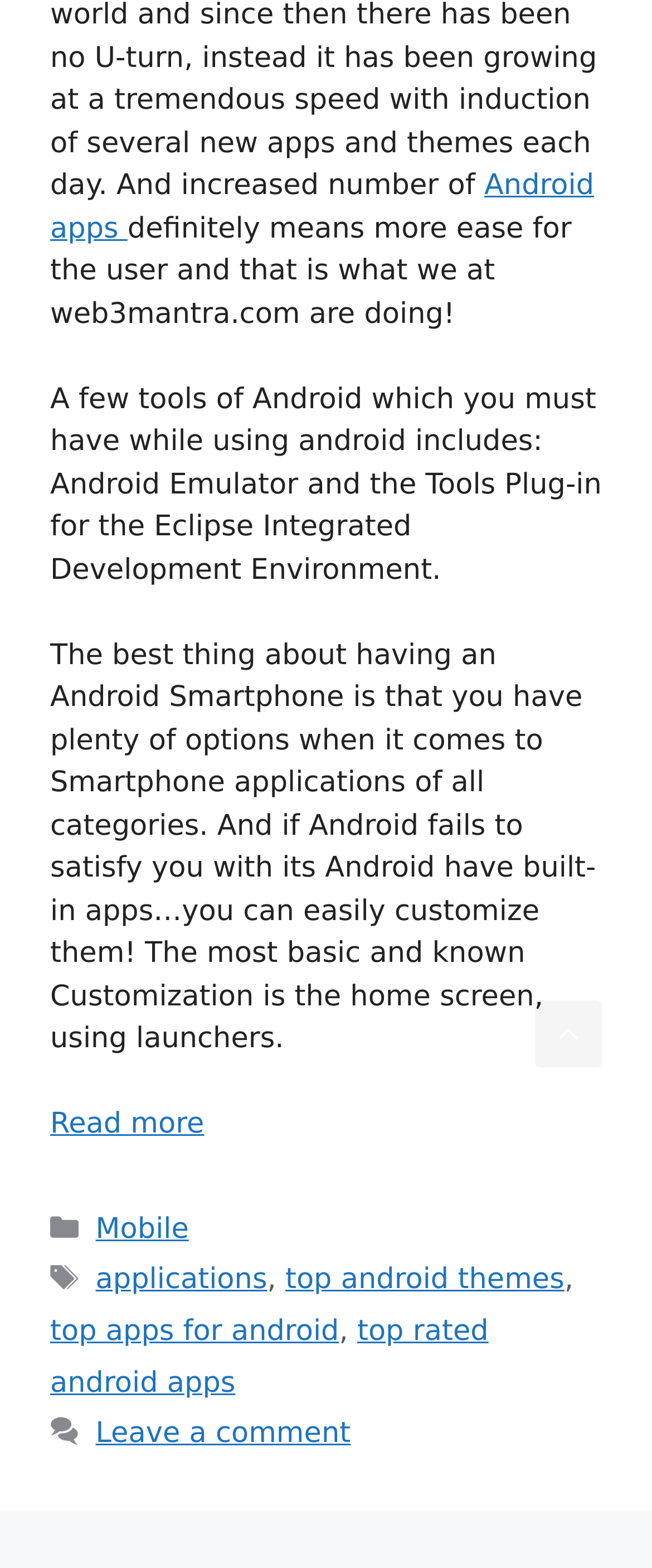Indicate the bounding box coordinates of the clickable region to achieve the following instruction: "Read more about 30+ Top Android Apps And Themes."

[0.077, 0.707, 0.313, 0.728]